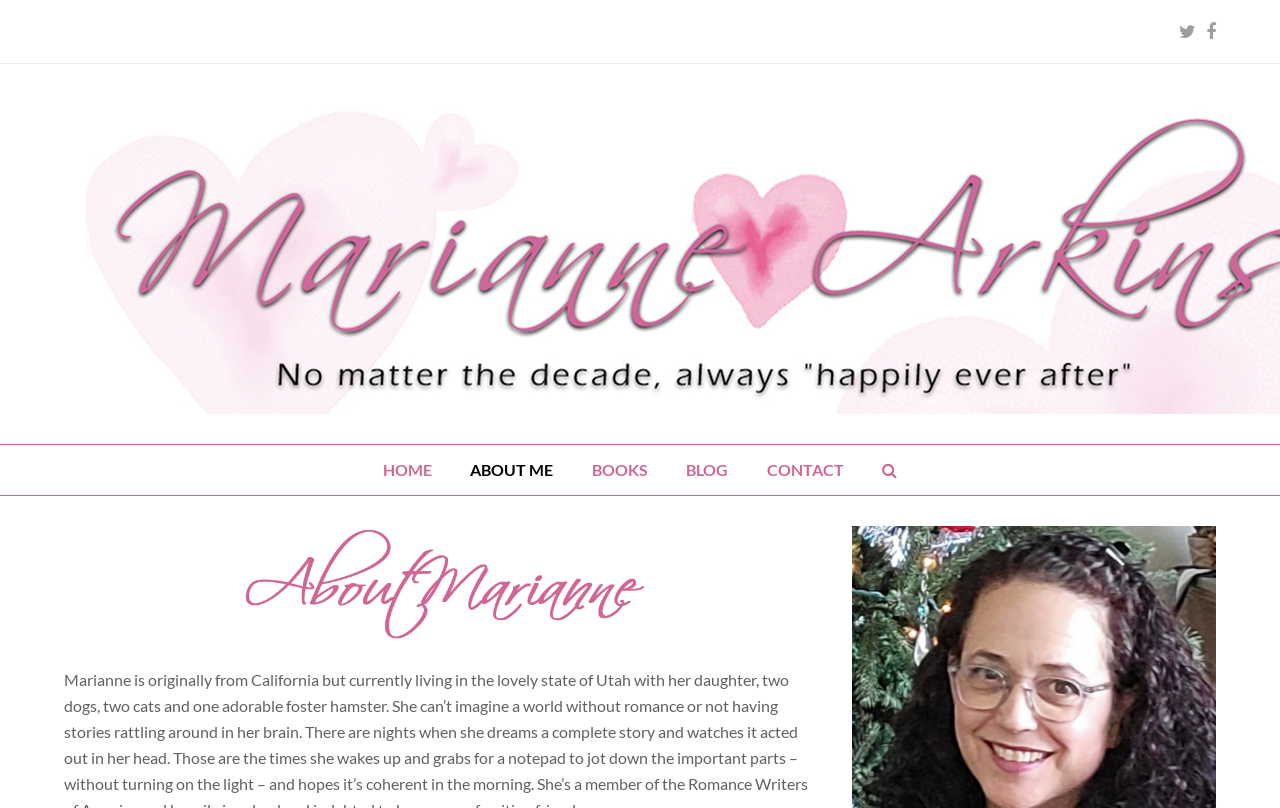Could you determine the bounding box coordinates of the clickable element to complete the instruction: "go to HOME"? Provide the coordinates as four float numbers between 0 and 1, i.e., [left, top, right, bottom].

[0.285, 0.551, 0.351, 0.613]